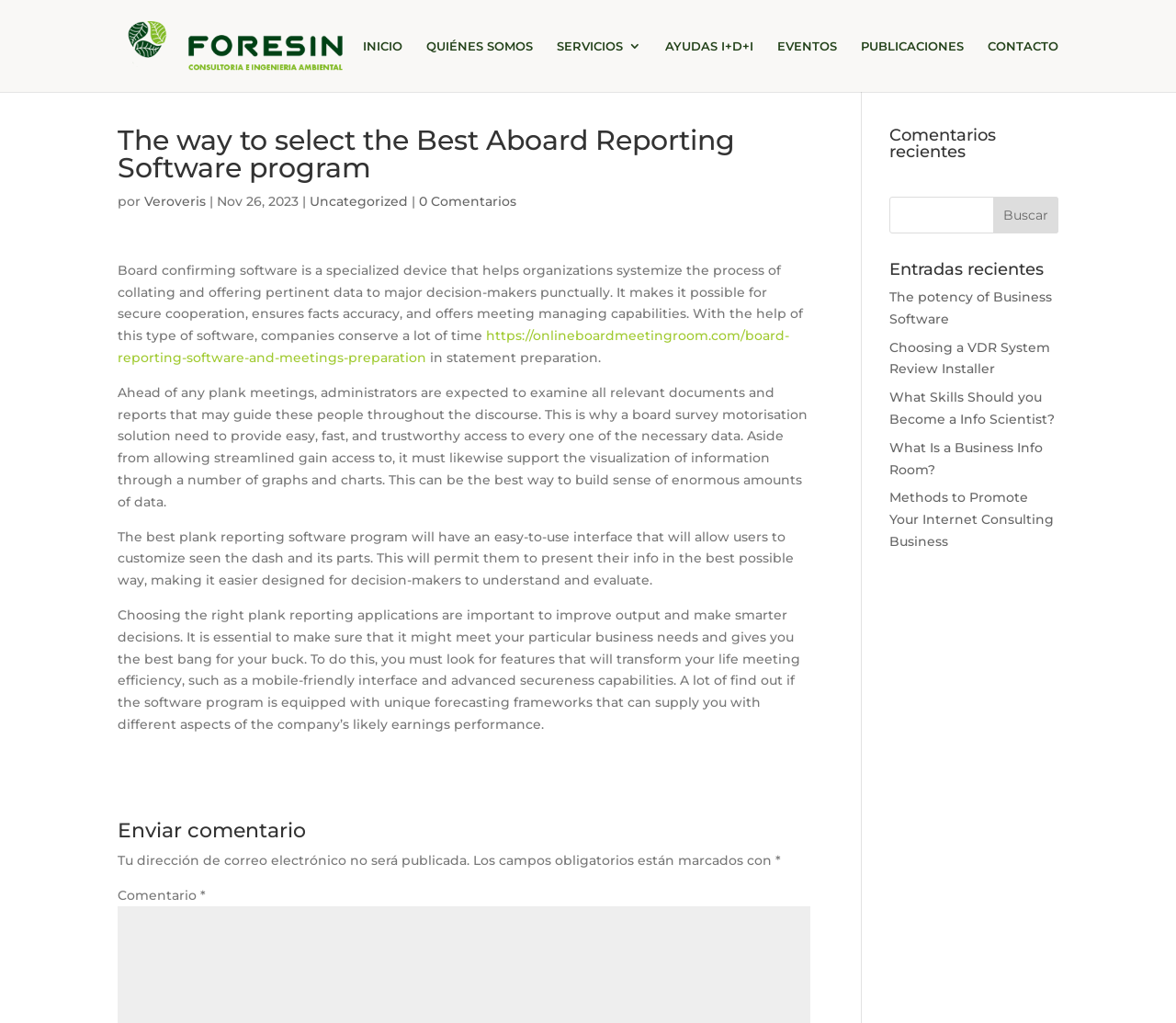Bounding box coordinates are given in the format (top-left x, top-left y, bottom-right x, bottom-right y). All values should be floating point numbers between 0 and 1. Provide the bounding box coordinate for the UI element described as: QUIÉNES SOMOS

[0.362, 0.039, 0.453, 0.09]